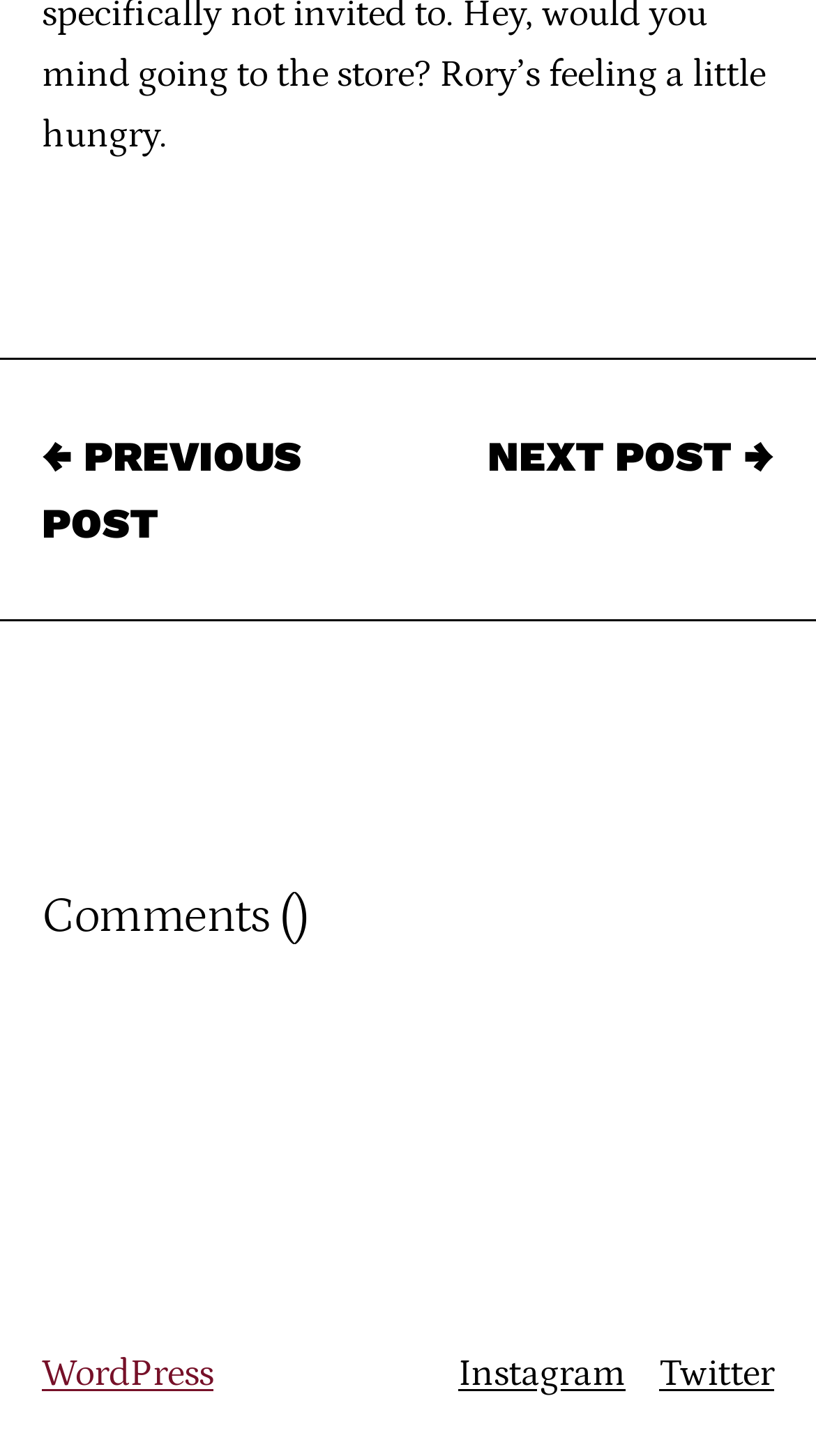What is the 'Comments' heading related to?
Kindly answer the question with as much detail as you can.

The 'Comments' heading is likely related to the comments section of the post, where users can leave their comments and engage with the content.